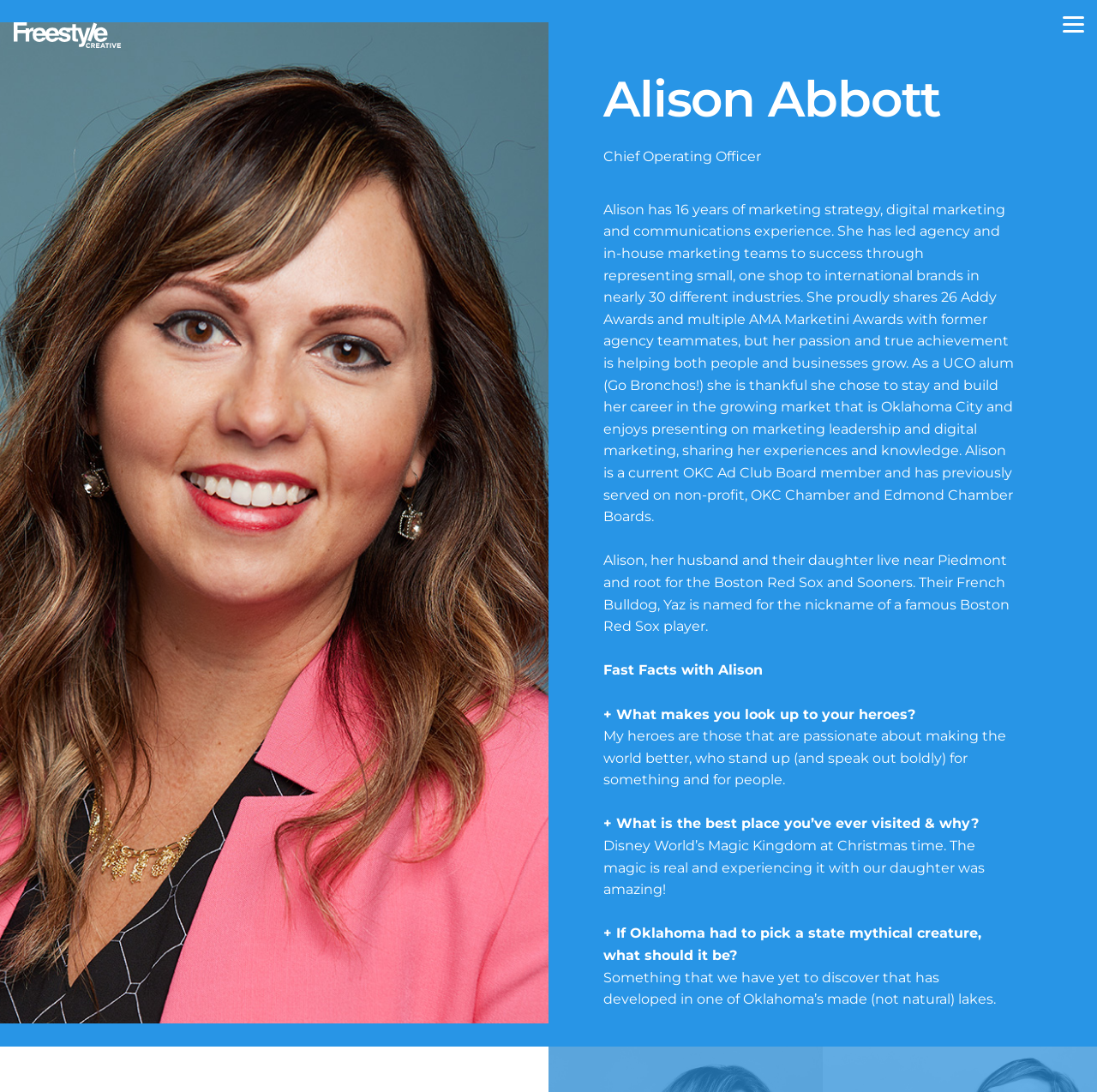What is the name of Alison's daughter?
Answer the question with a detailed and thorough explanation.

Although the webpage mentions that Alison has a daughter, it does not explicitly state her name. The text only mentions that Alison, her husband, and their daughter live near Piedmont.